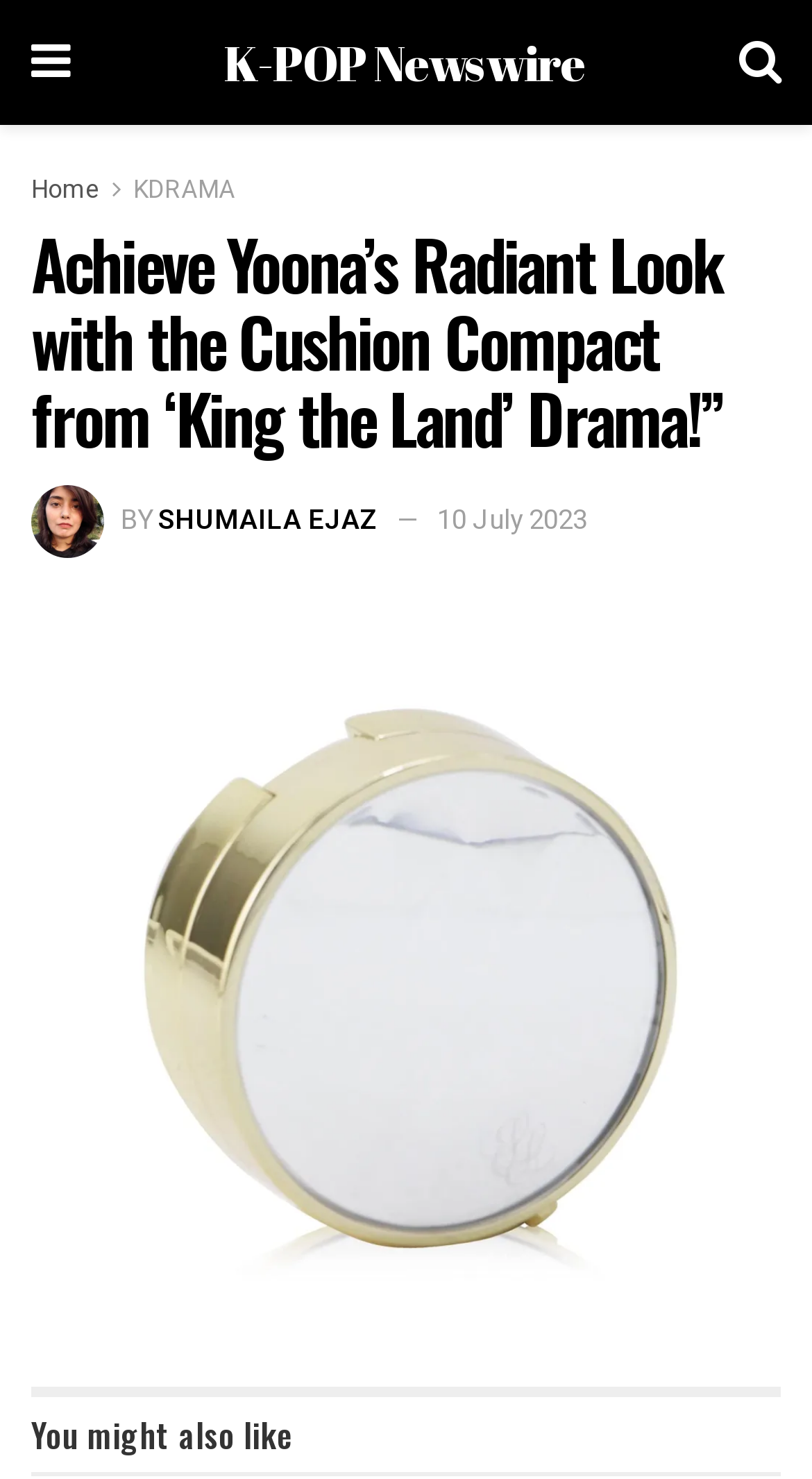Extract the bounding box coordinates of the UI element described by: "10 July 2023". The coordinates should include four float numbers ranging from 0 to 1, e.g., [left, top, right, bottom].

[0.538, 0.337, 0.723, 0.364]